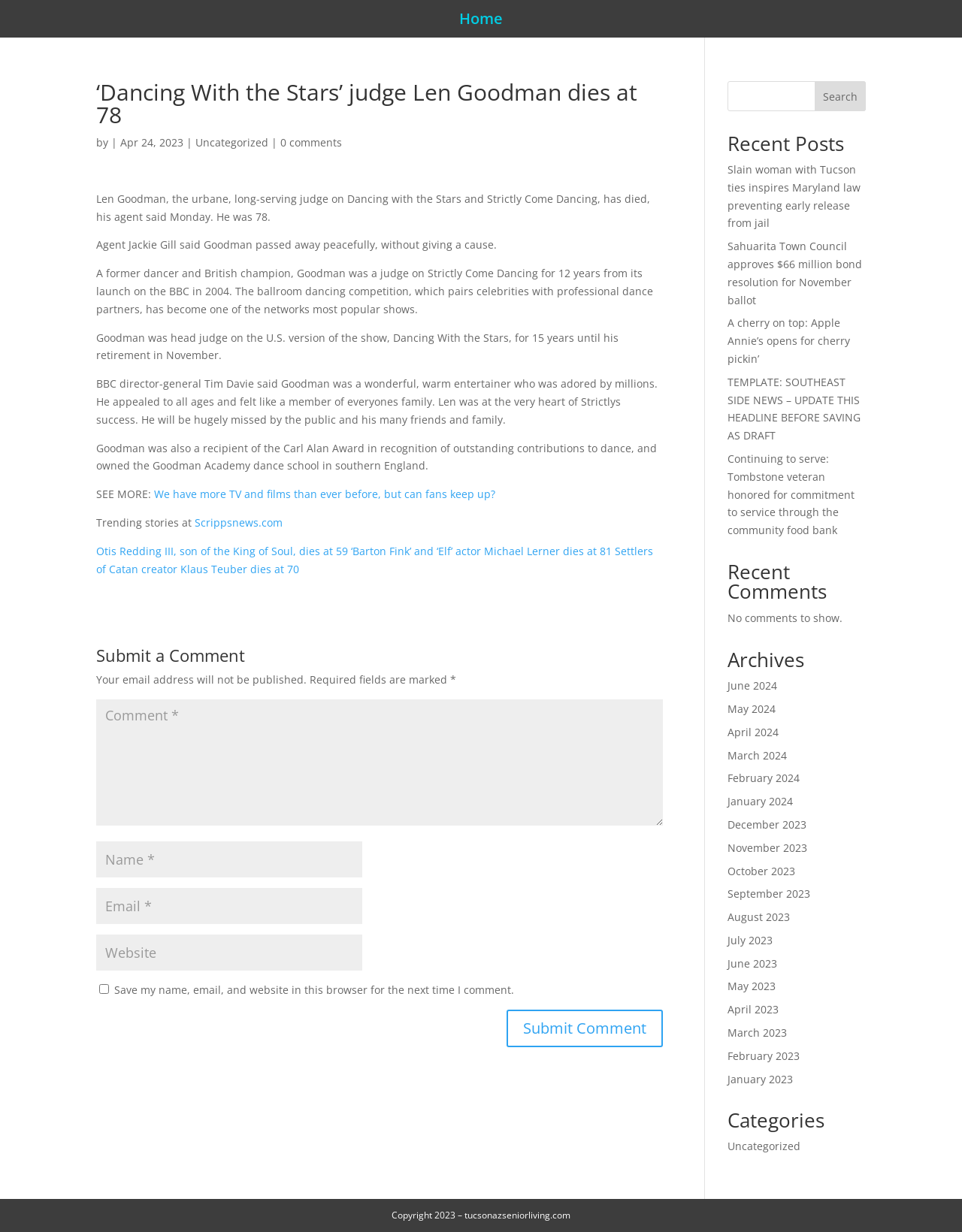Using the element description name="submit" value="Submit Comment", predict the bounding box coordinates for the UI element. Provide the coordinates in (top-left x, top-left y, bottom-right x, bottom-right y) format with values ranging from 0 to 1.

[0.527, 0.819, 0.689, 0.85]